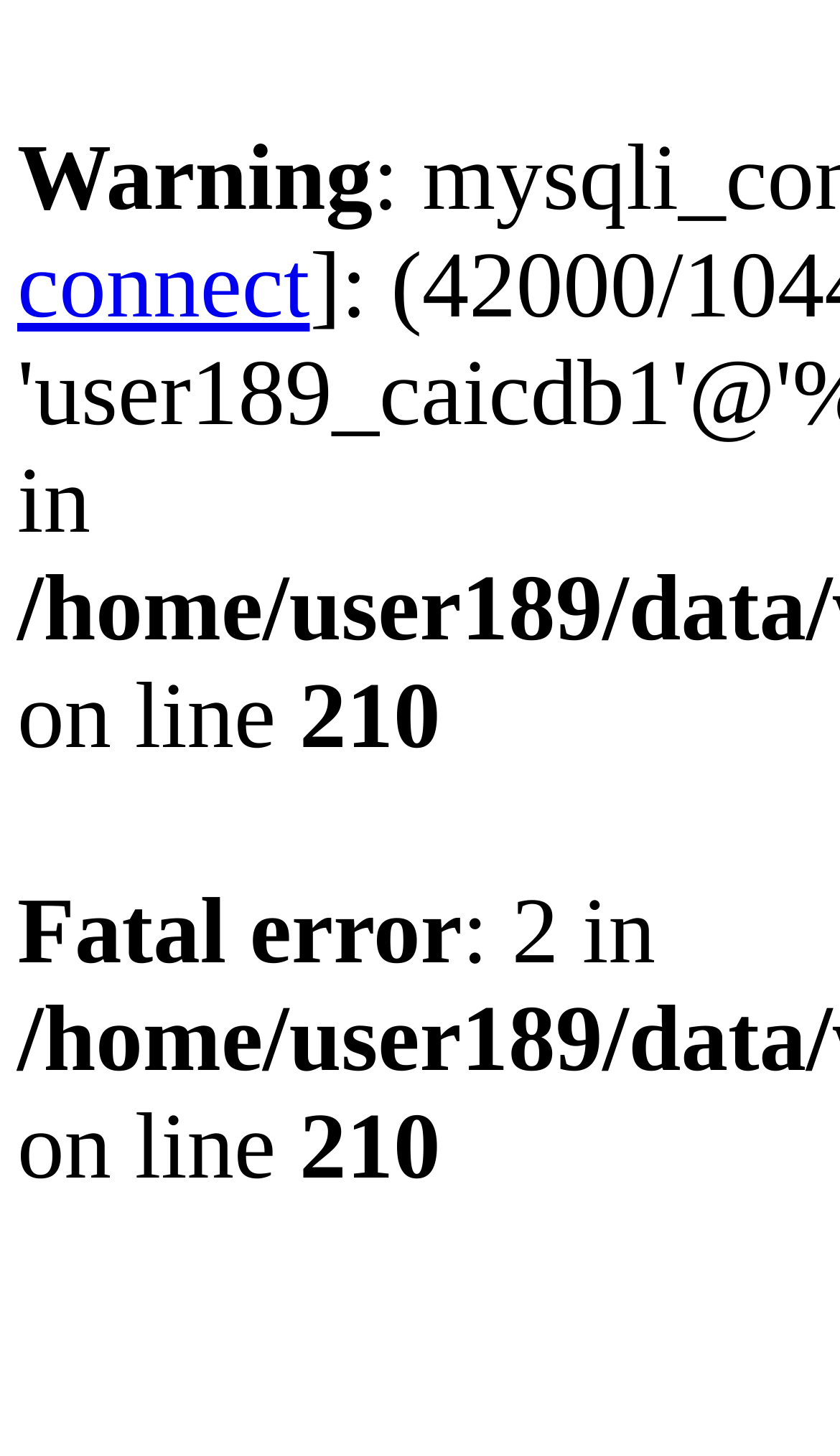Use a single word or phrase to respond to the question:
What is the warning about?

Fatal error